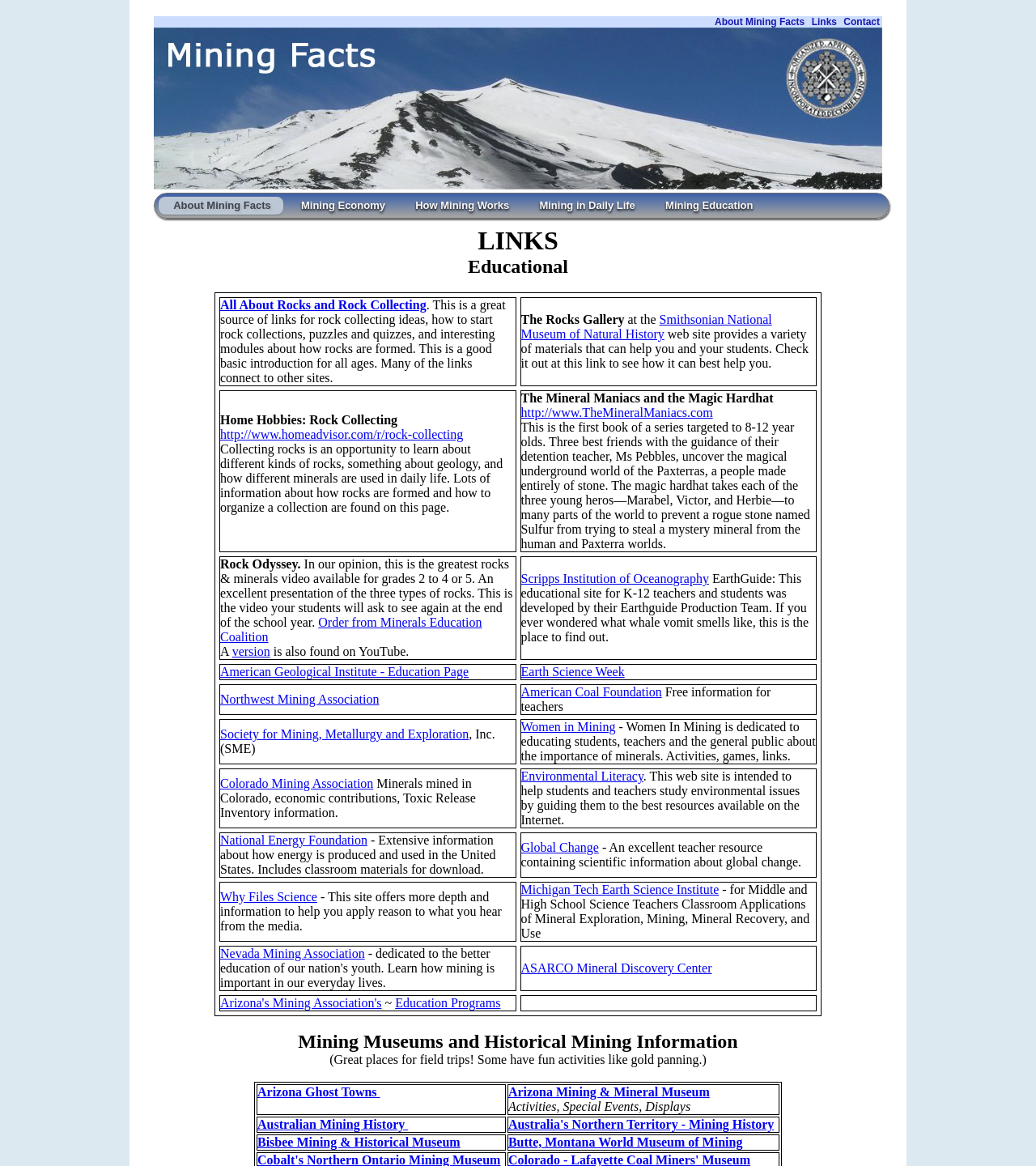Determine the bounding box coordinates for the area you should click to complete the following instruction: "Learn about 'Rock Odyssey'".

[0.212, 0.477, 0.498, 0.566]